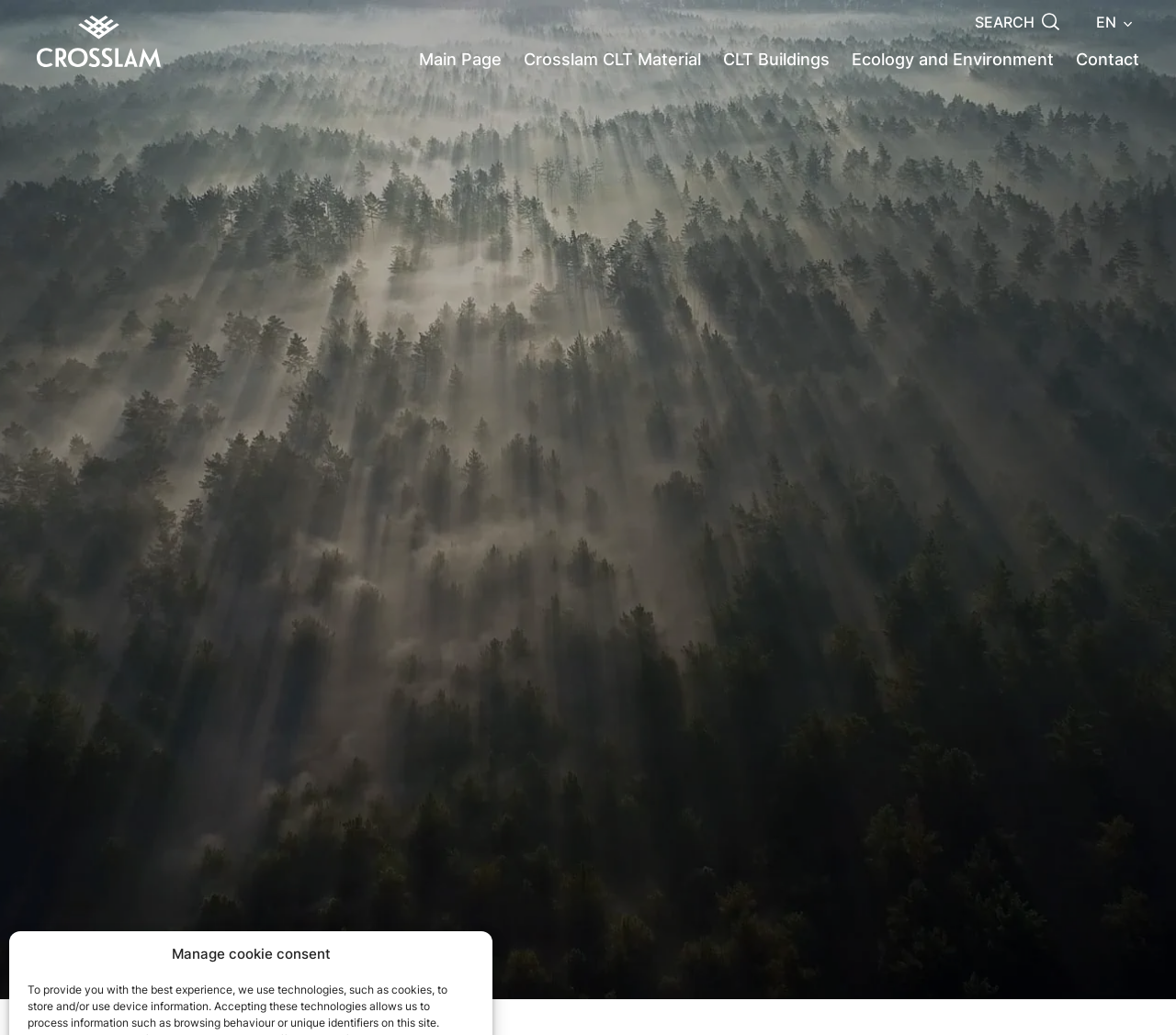Determine the bounding box coordinates of the region I should click to achieve the following instruction: "switch to English". Ensure the bounding box coordinates are four float numbers between 0 and 1, i.e., [left, top, right, bottom].

[0.926, 0.014, 0.969, 0.028]